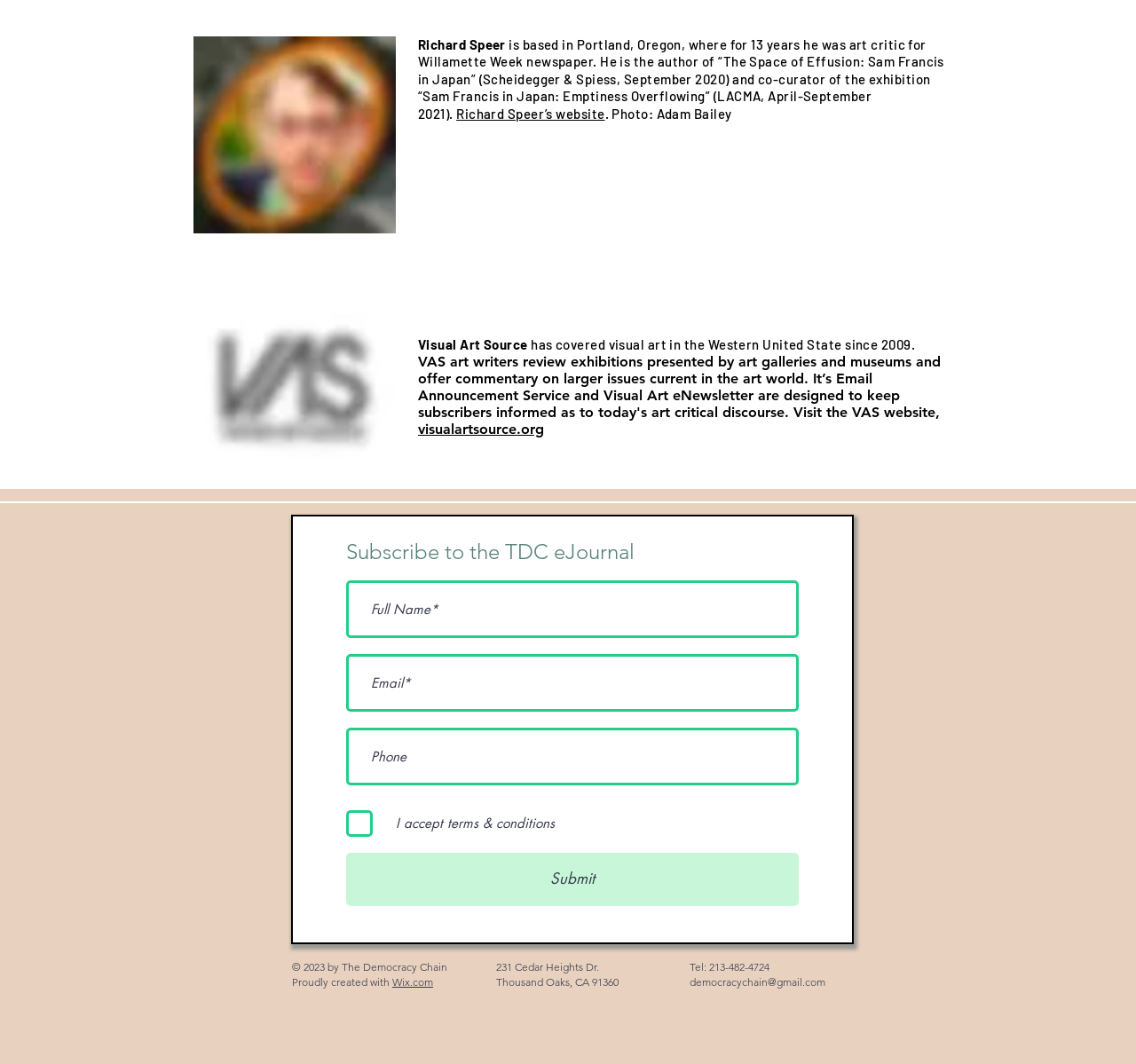What is the name of the website?
Please analyze the image and answer the question with as much detail as possible.

The answer can be found in the StaticText element with the text 'Visual Art Source' which is located in the middle of the webpage, indicating that Visual Art Source is the name of the website.